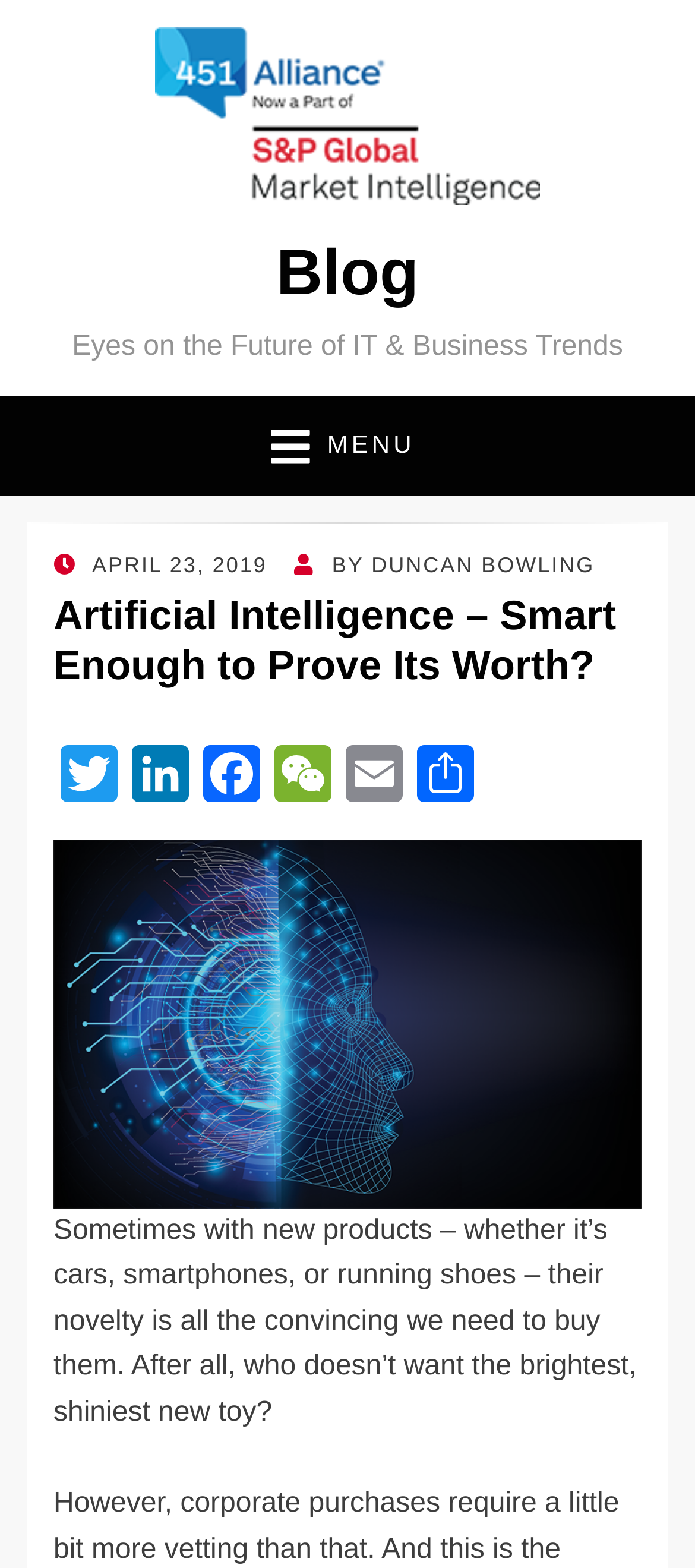Illustrate the webpage thoroughly, mentioning all important details.

The webpage is about a blog post discussing how early adopters of Artificial Intelligence (AI) measure Key Performance Indicators (KPIs) for their organizations. 

At the top left, there is a link to "451 Alliance" accompanied by an image with the same name. To the right of this, there is a link to "Blog". Below these elements, there is a static text "Eyes on the Future of IT & Business Trends" that spans almost the entire width of the page.

On the top right, there is a menu link with a caption "\uf0c9 MENU". When expanded, it reveals a section with a "POSTED ON" label, followed by a link to the date "APRIL 23, 2019", and a time element. Below this, there is a "BY" label, followed by a link to the author "DUNCAN BOWLING".

Below the menu, there is a header section with a heading "Artificial Intelligence – Smart Enough to Prove Its Worth?". To the right of this, there are social media links to Twitter, LinkedIn, Facebook, WeChat, Email, and Share.

The main content of the blog post starts below the header section, with a figure element containing an image related to Artificial Intelligence. Below the image, there is a block of text that discusses how people are often drawn to new products, and how this relates to the adoption of AI.

Overall, the webpage has a clear structure, with a prominent header section, followed by the main content of the blog post, and social media links on the right side.